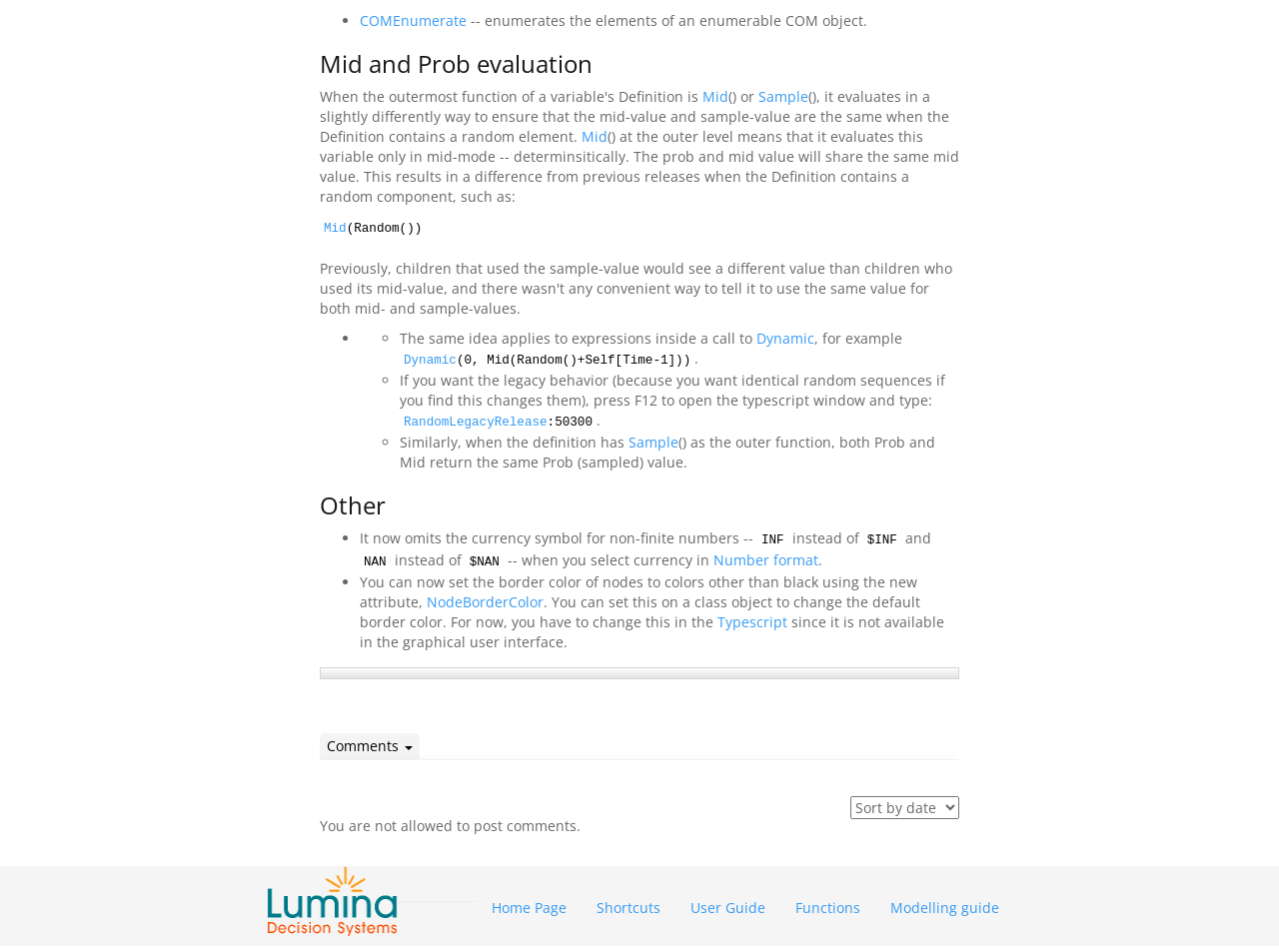Identify the bounding box for the described UI element: "Modelling guide".

[0.684, 0.926, 0.793, 0.978]